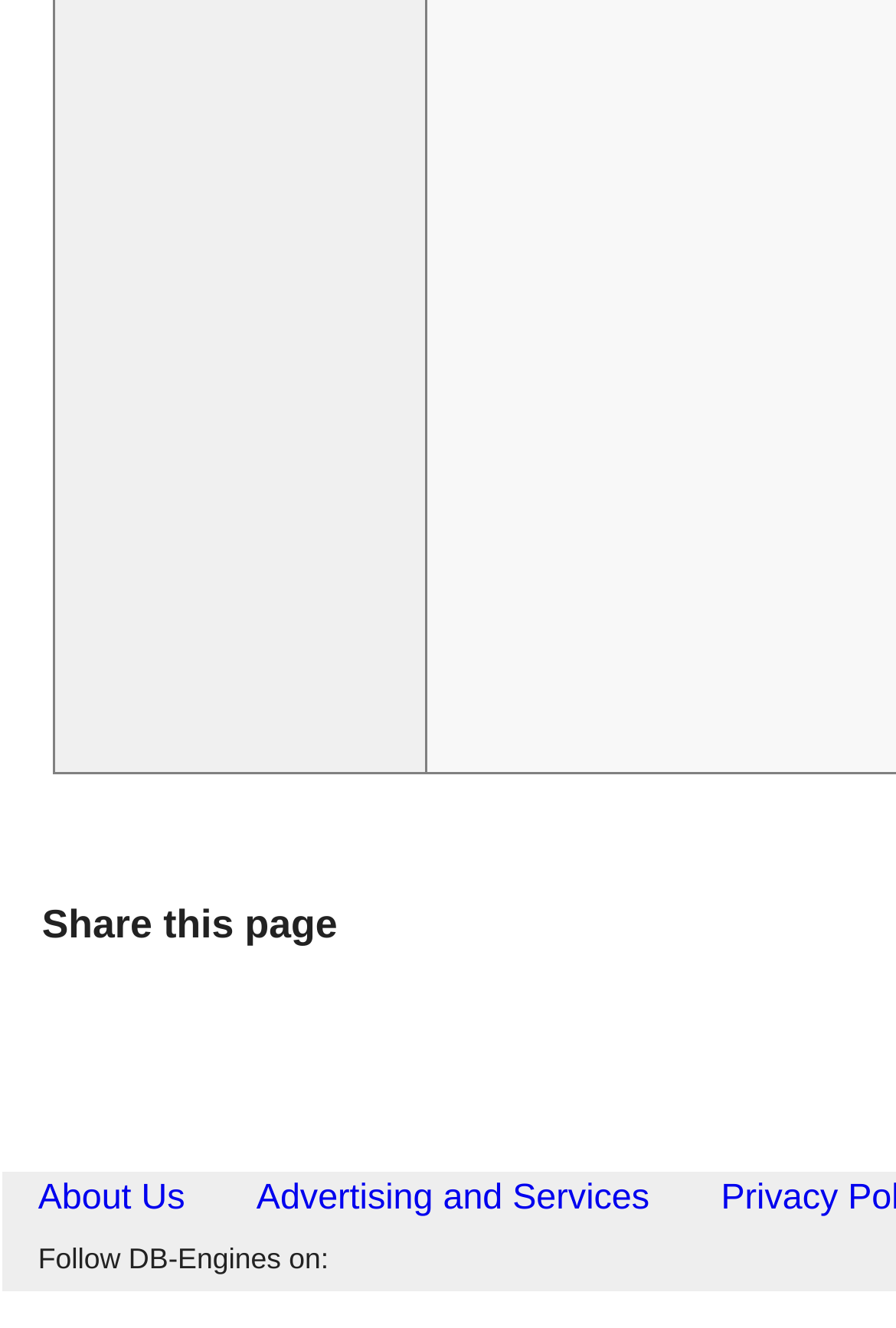Identify the bounding box coordinates for the element you need to click to achieve the following task: "Click on 'Find Baildon Coving Fitters With Rated People'". The coordinates must be four float values ranging from 0 to 1, formatted as [left, top, right, bottom].

None